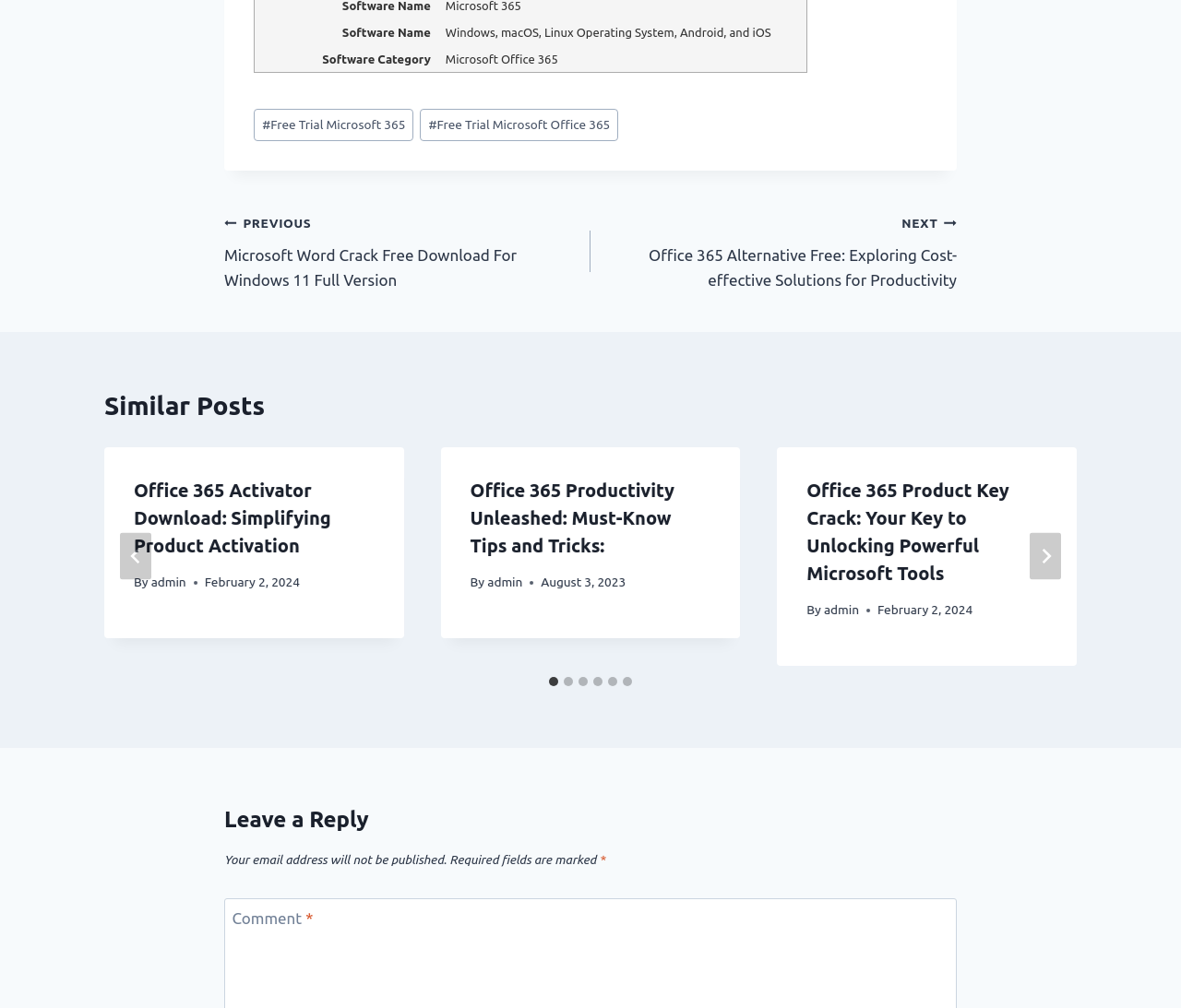From the details in the image, provide a thorough response to the question: How many slides are there in the similar posts section?

The number of slides can be determined by counting the tabpanels in the similar posts section, which are labeled as '1 of 6', '2 of 6', ..., '6 of 6'.